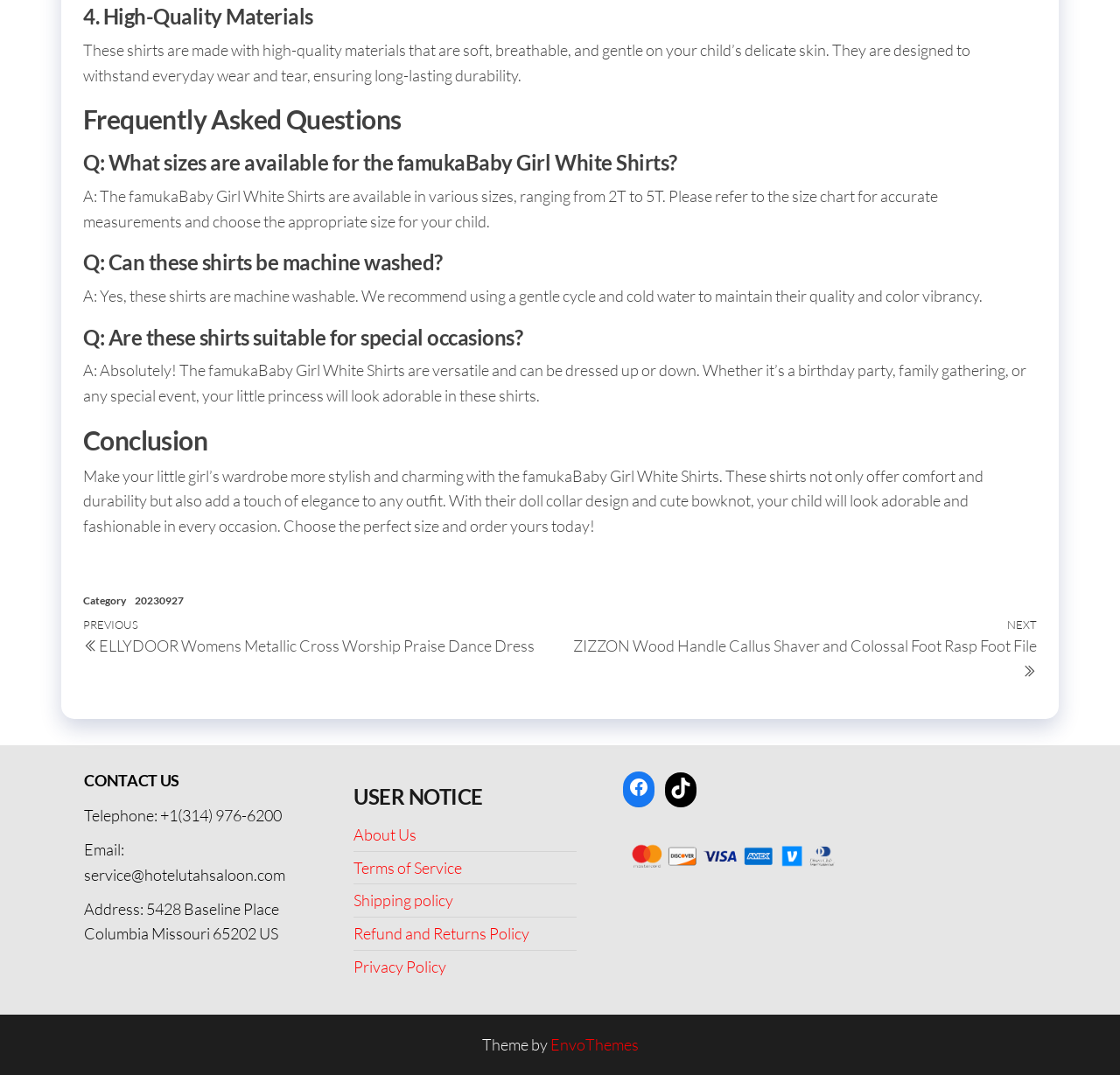Please identify the bounding box coordinates of the region to click in order to complete the given instruction: "Click on 'CONTACT US'". The coordinates should be four float numbers between 0 and 1, i.e., [left, top, right, bottom].

[0.075, 0.719, 0.275, 0.735]